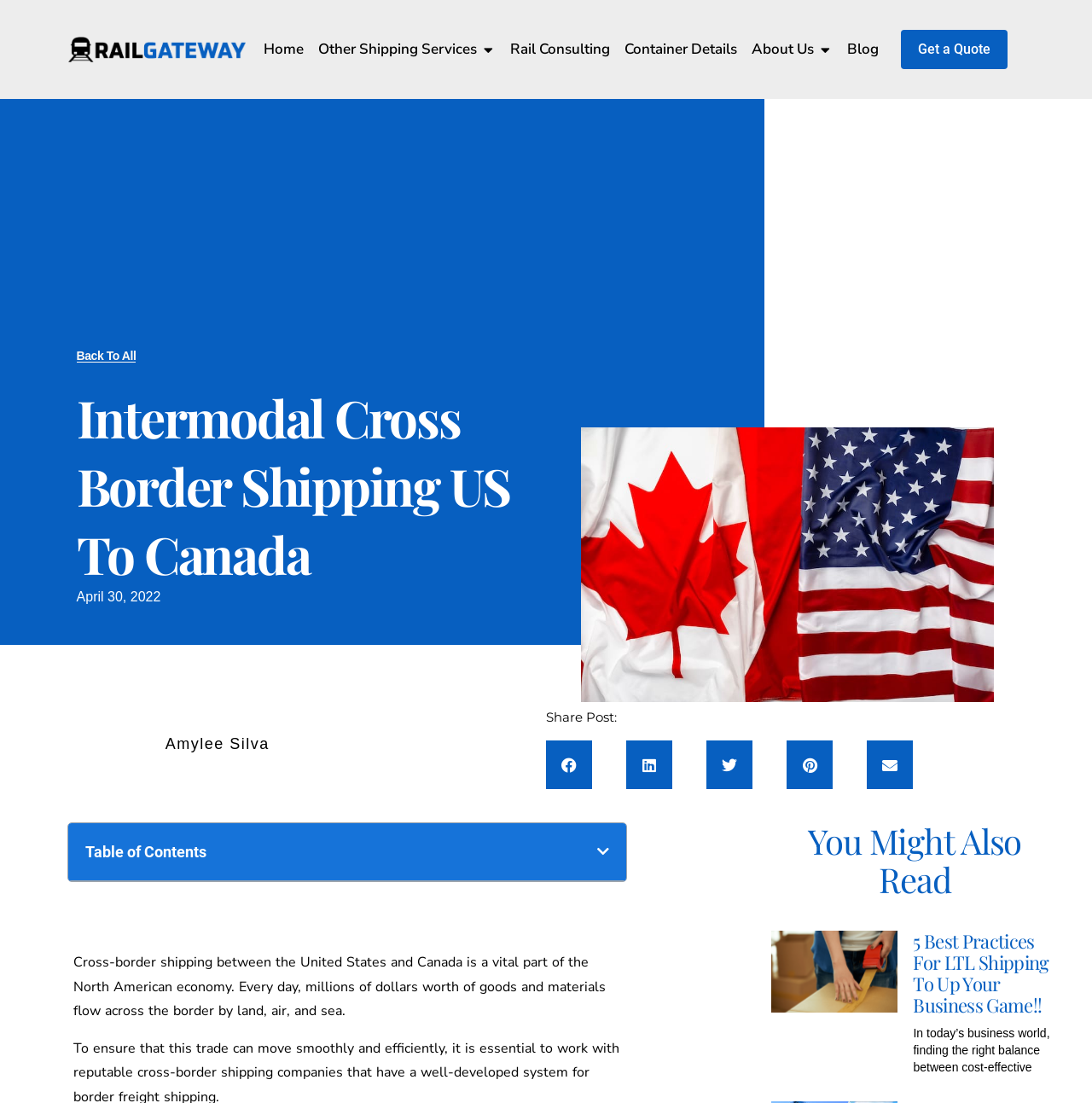Can you provide the bounding box coordinates for the element that should be clicked to implement the instruction: "Open the Menu"?

[0.233, 0.029, 0.812, 0.061]